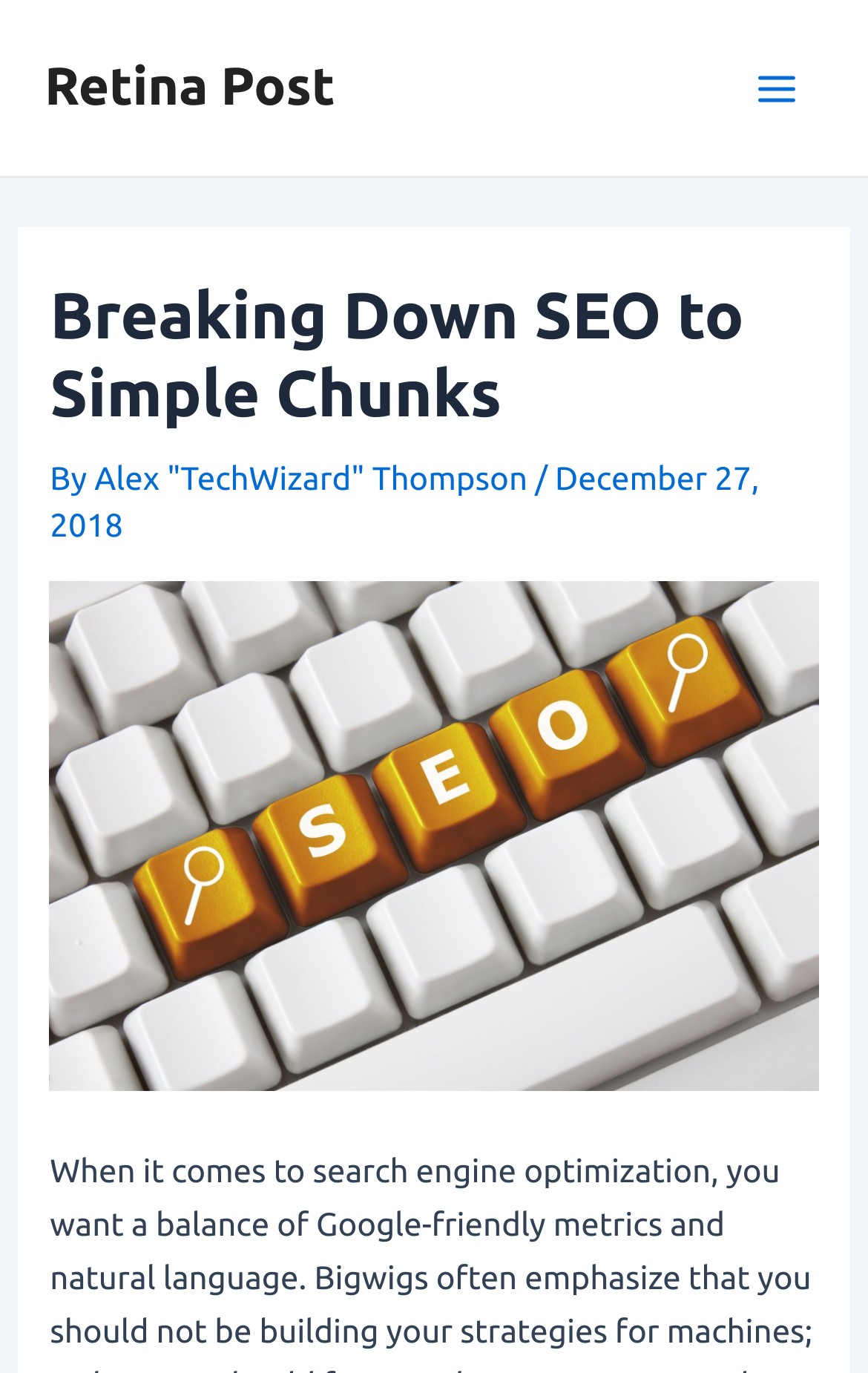Create an in-depth description of the webpage, covering main sections.

The webpage is titled "Simple SEO Chunks to Get Your Site Going | Retina Post" and appears to be an article about SEO. At the top left, there is a link to "Retina Post". On the top right, there is a button labeled "Main Menu" with an accompanying image. 

Below the top section, there is a header area that spans the width of the page. It contains a heading that reads "Breaking Down SEO to Simple Chunks". To the right of the heading, there is a byline that includes the author's name, "Alex 'TechWizard' Thompson", and the date "December 27, 2018". 

Below the header area, there is a large image that takes up most of the width of the page, depicting an SEO keyboard concept. The image is likely the main visual element of the article. 

The meta description mentions that the article will provide a formula for a responsive and effective website, suggesting that the content of the article will be informative and practical.